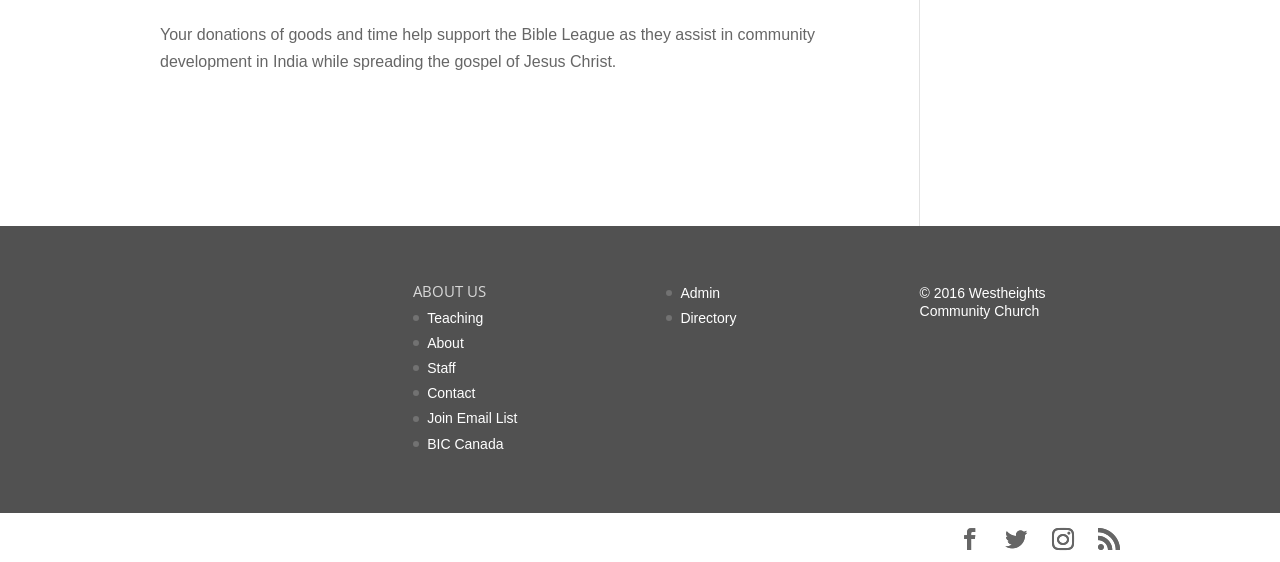Pinpoint the bounding box coordinates of the element that must be clicked to accomplish the following instruction: "Click on 'Join Email List'". The coordinates should be in the format of four float numbers between 0 and 1, i.e., [left, top, right, bottom].

[0.334, 0.73, 0.404, 0.759]